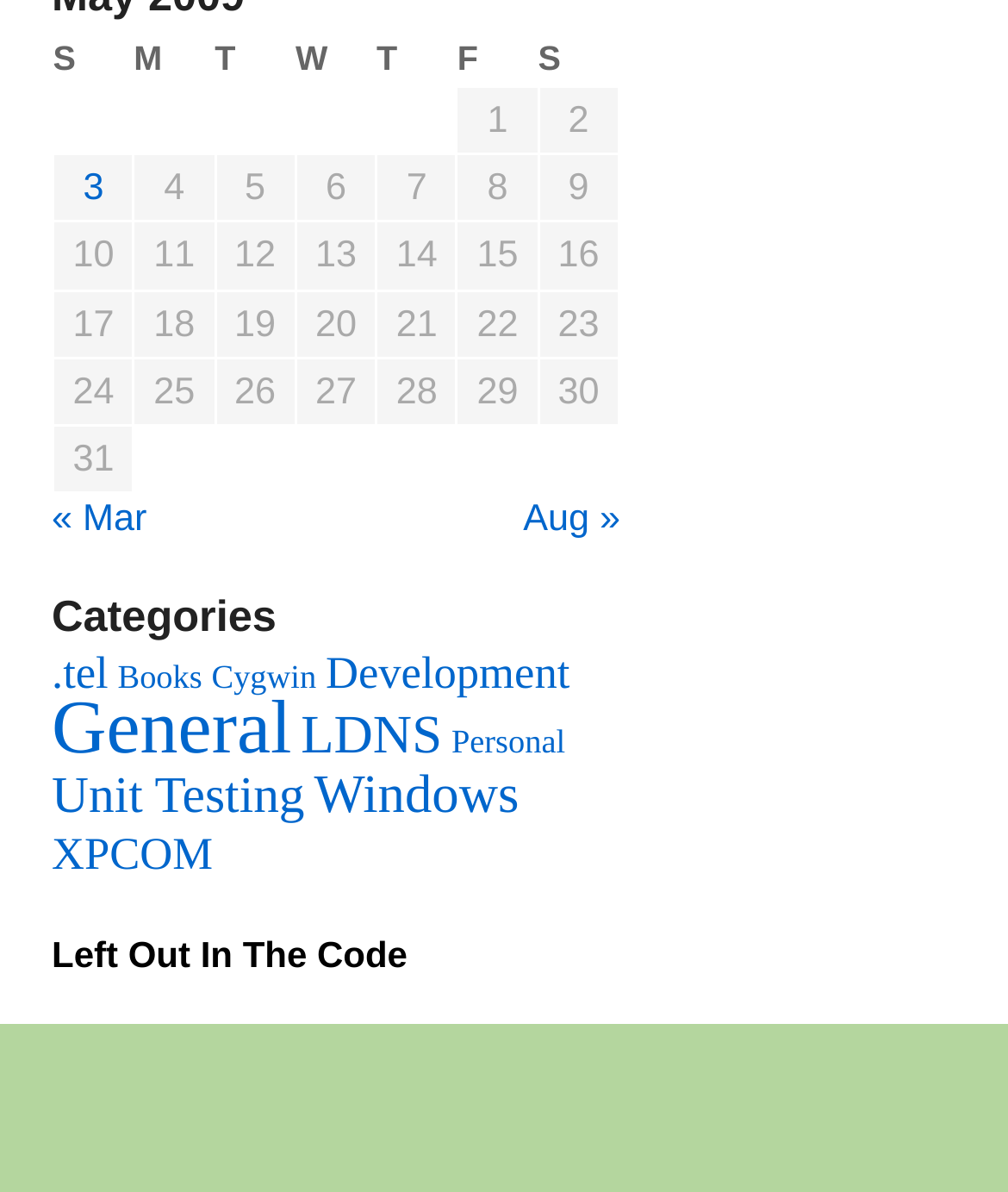What are the days of the week?
Provide a well-explained and detailed answer to the question.

I found the answer by looking at the column headers in the grid, which are labeled S, M, T, W, T, F, and S, representing the days of the week.